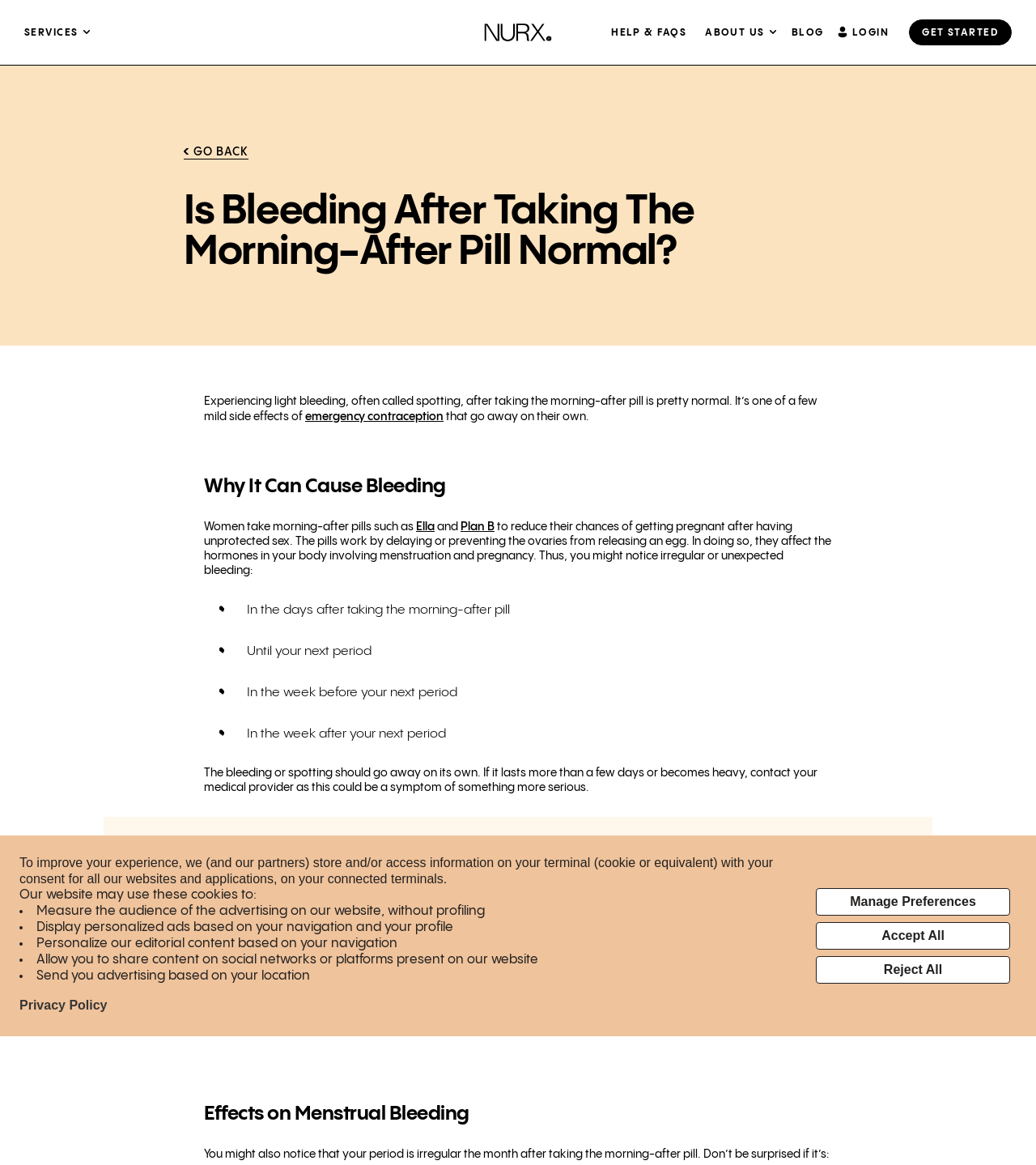What is the effect of the morning-after pill on the next period?
Could you answer the question in a detailed manner, providing as much information as possible?

The webpage explains that taking the morning-after pill can cause irregular periods, which may include changes in the timing or heaviness of the next period.